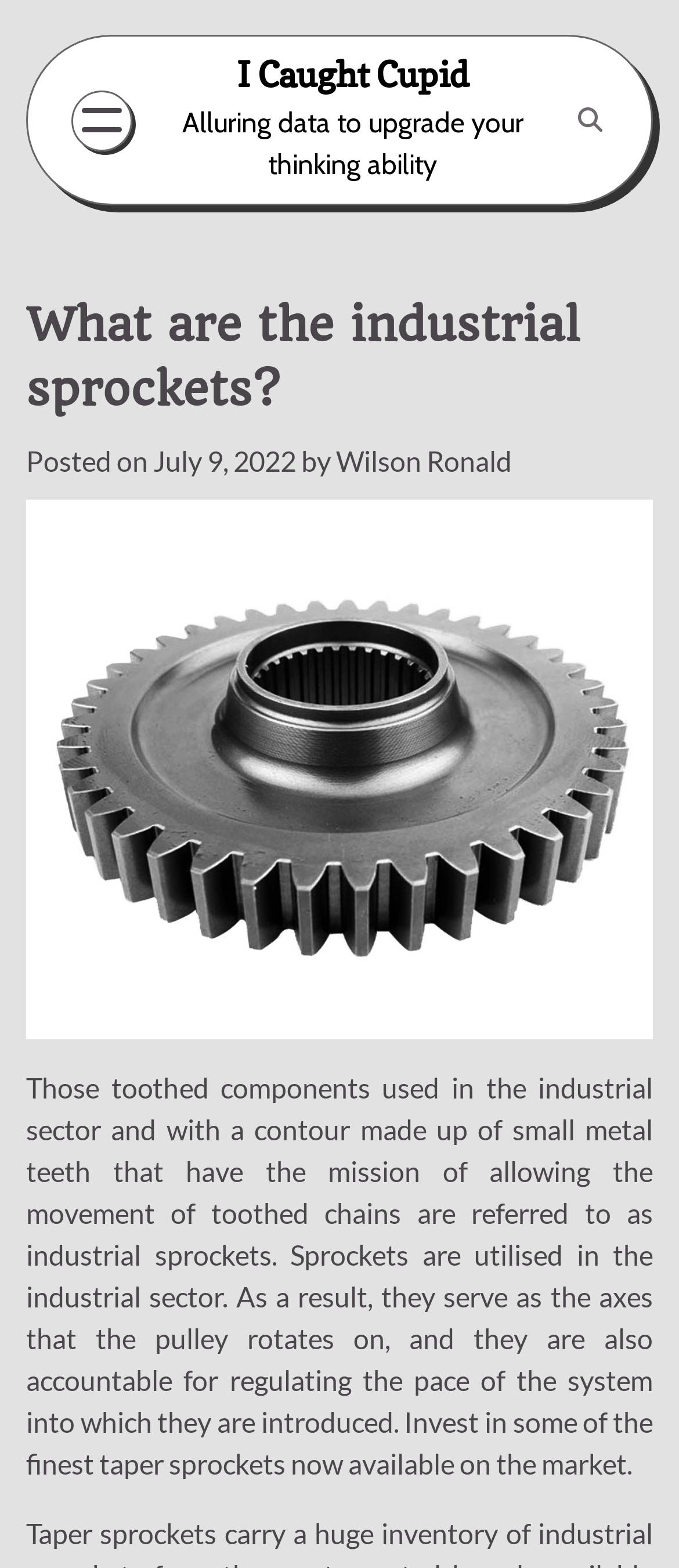Using a single word or phrase, answer the following question: 
What are industrial sprockets used for?

Regulating pace of system